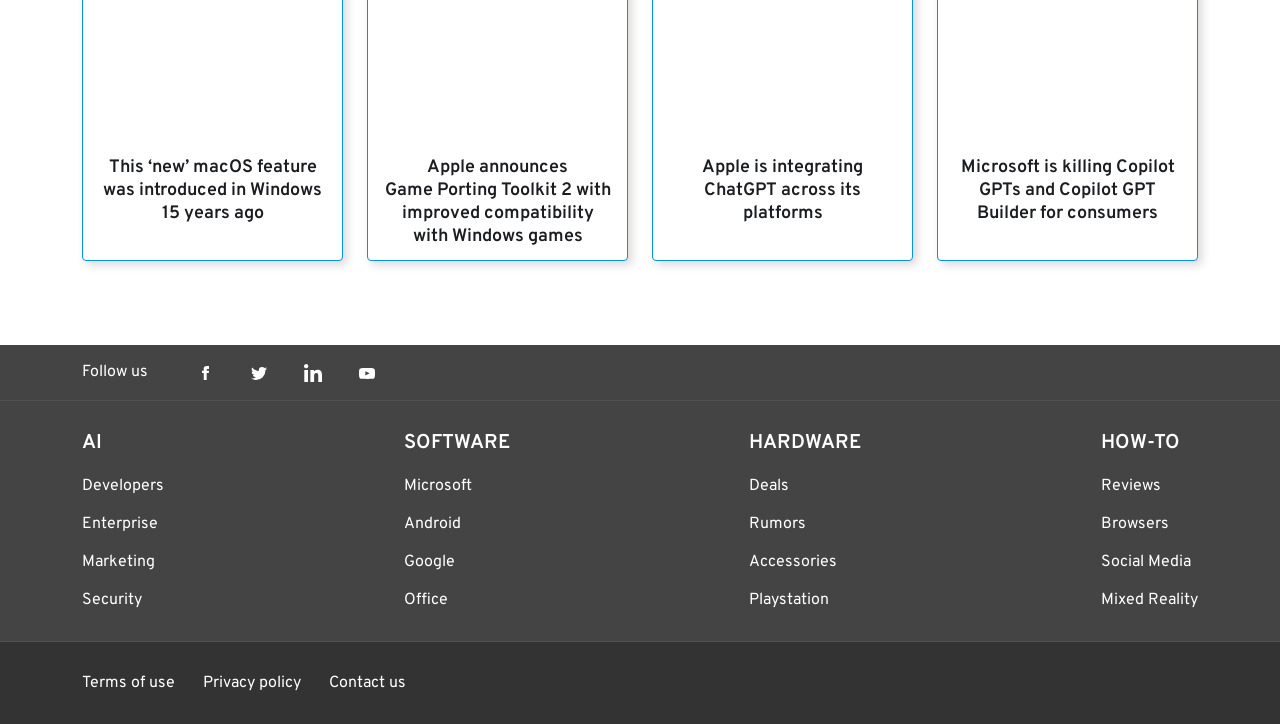Extract the bounding box for the UI element that matches this description: "Contact us".

[0.257, 0.93, 0.317, 0.957]